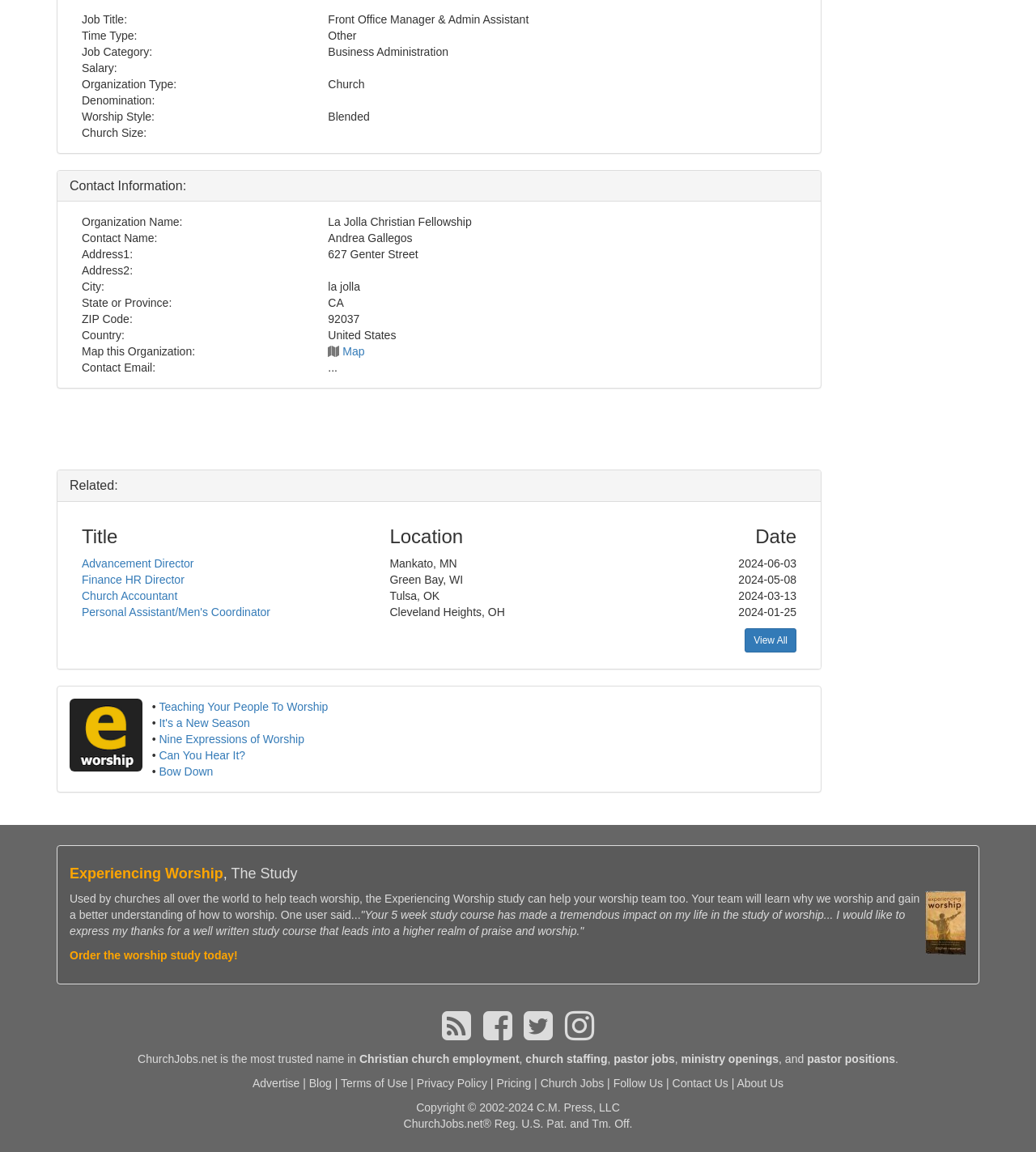Determine the bounding box for the HTML element described here: "Let me know!". The coordinates should be given as [left, top, right, bottom] with each number being a float between 0 and 1.

None